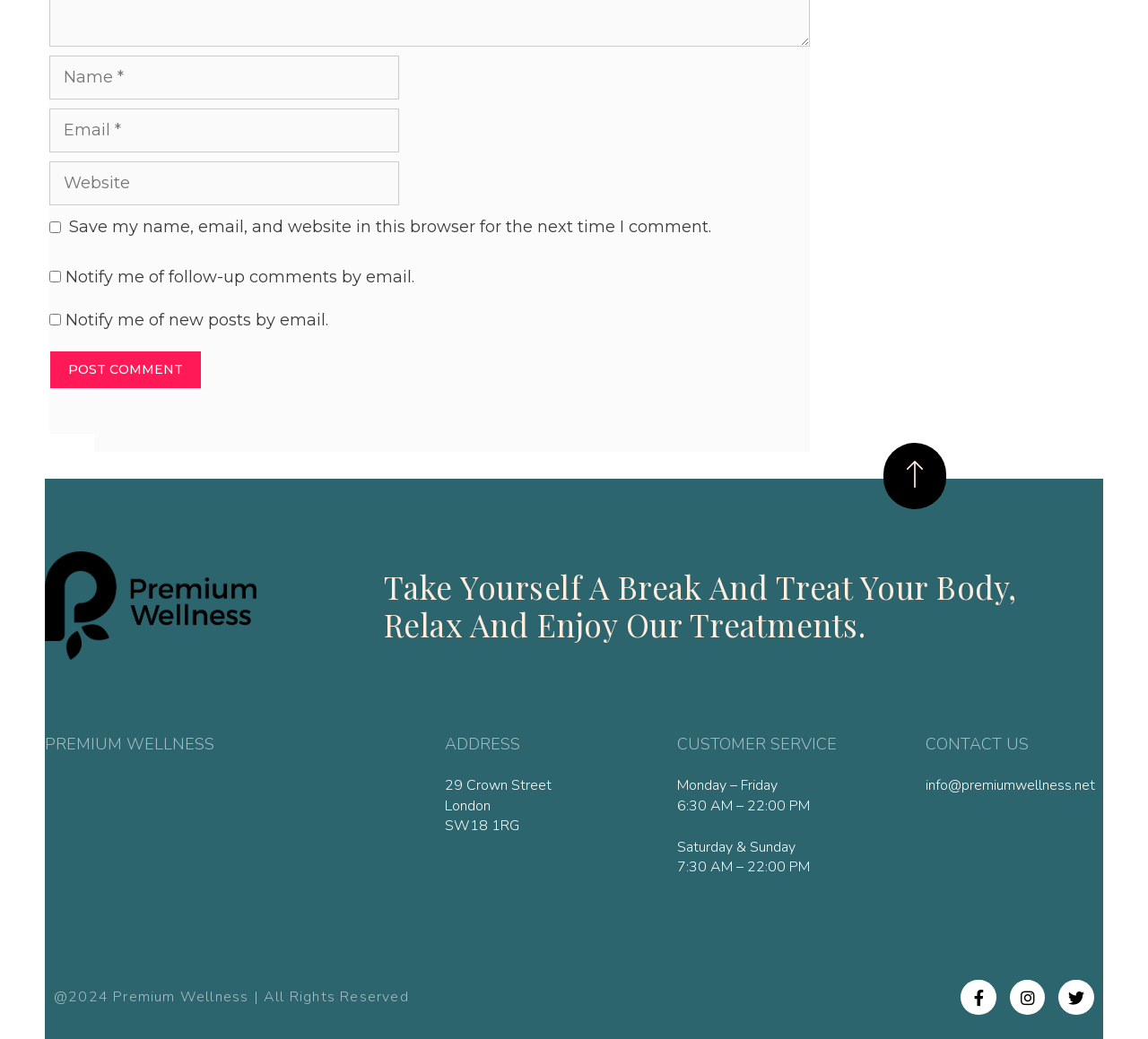Please examine the image and answer the question with a detailed explanation:
What is the address of the company?

I found the address by looking at the section labeled 'ADDRESS', which lists the street address as '29 Crown Street', the city as 'London', and the postal code as 'SW18 1RG'.